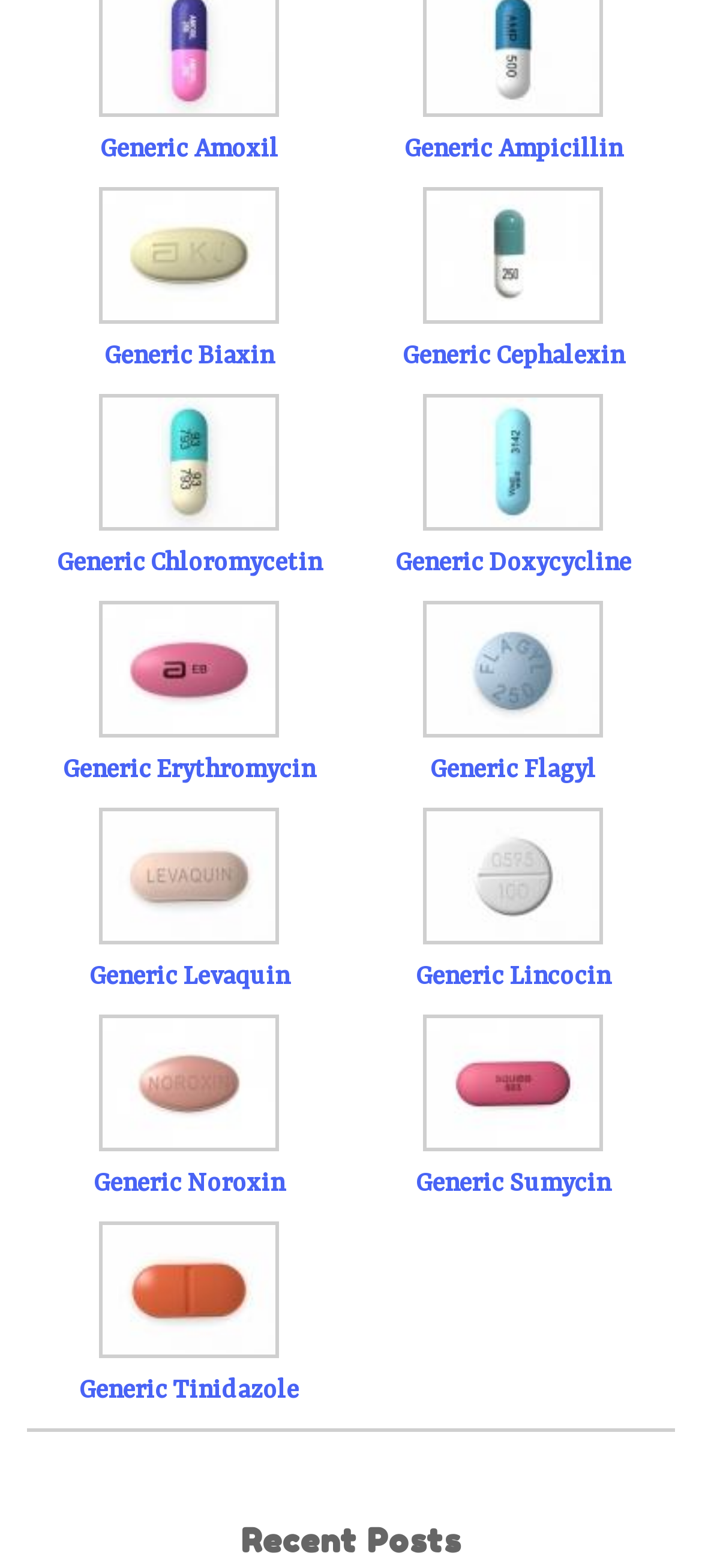Determine the bounding box coordinates of the clickable element to complete this instruction: "check Generic Cephalexin image". Provide the coordinates in the format of four float numbers between 0 and 1, [left, top, right, bottom].

[0.603, 0.119, 0.859, 0.206]